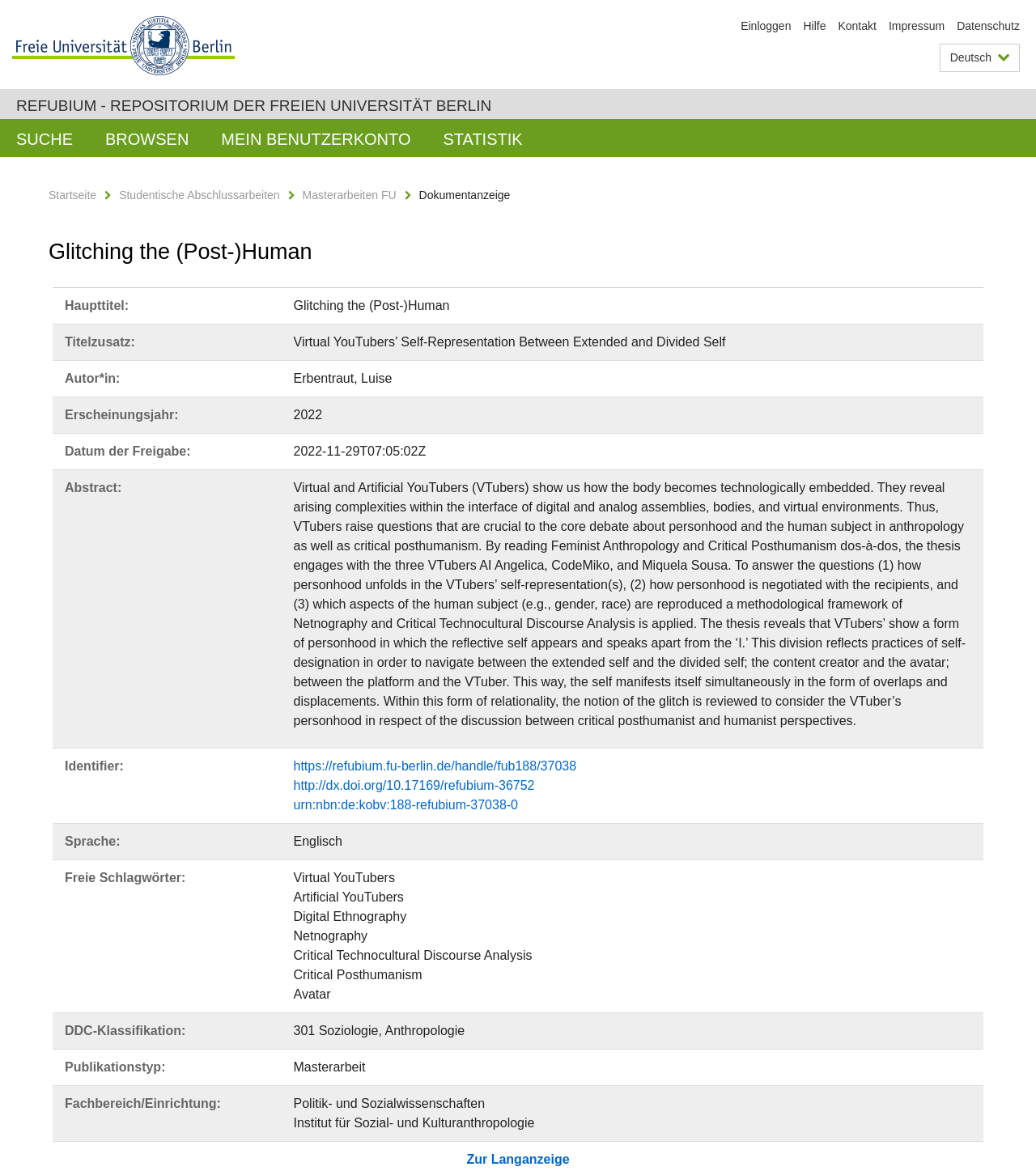What is the language of the document?
Based on the screenshot, provide a one-word or short-phrase response.

English